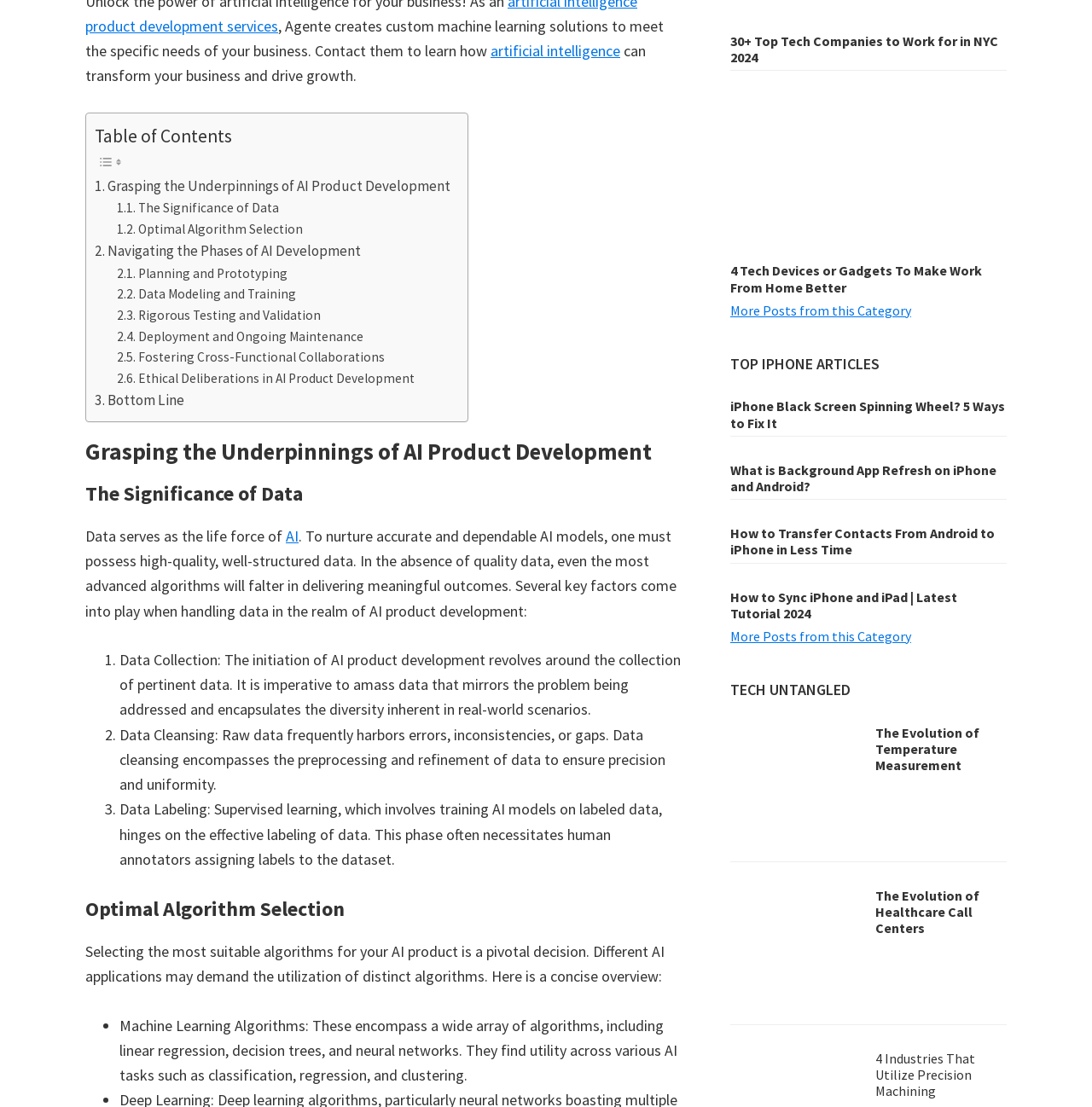Given the description: "Optimal Algorithm Selection", determine the bounding box coordinates of the UI element. The coordinates should be formatted as four float numbers between 0 and 1, [left, top, right, bottom].

[0.107, 0.198, 0.277, 0.217]